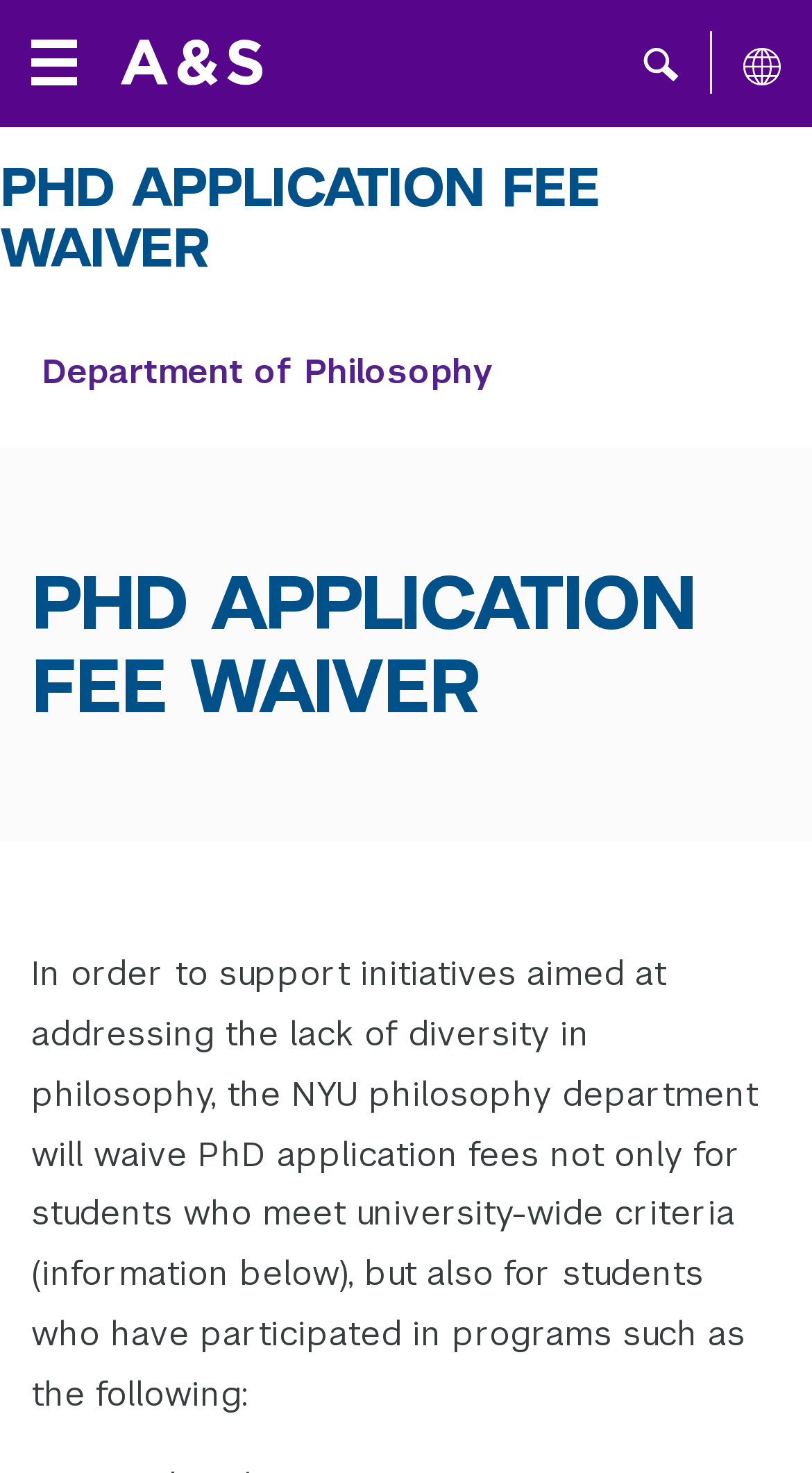Provide your answer in a single word or phrase: 
What is the purpose of the PhD application fee waiver?

To support diversity initiatives